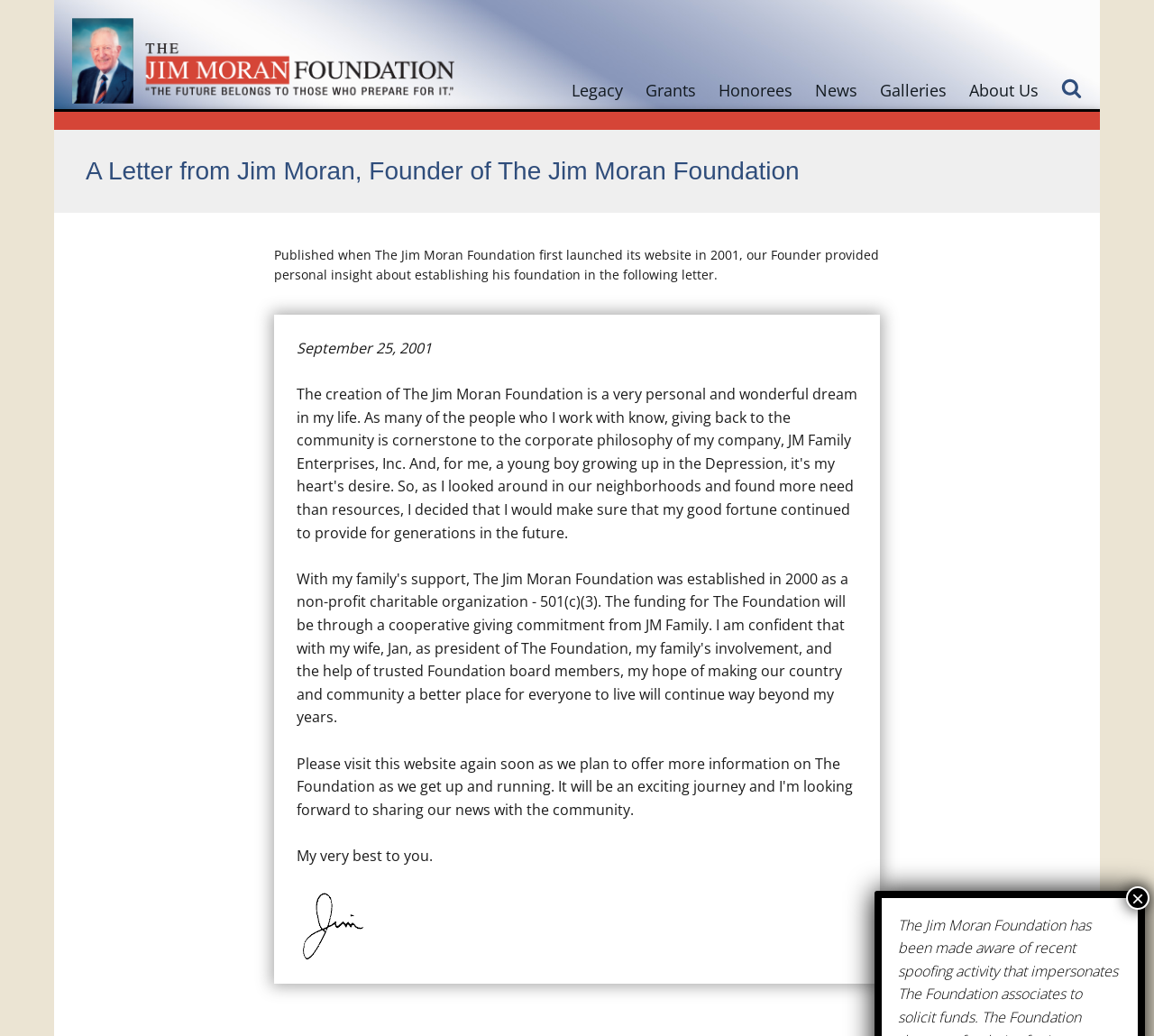Please analyze the image and give a detailed answer to the question:
What is the last sentence of the letter?

I found the last sentence of the letter by looking at the StaticText element with the text content 'My very best to you.', which is located at the bottom of the letter.